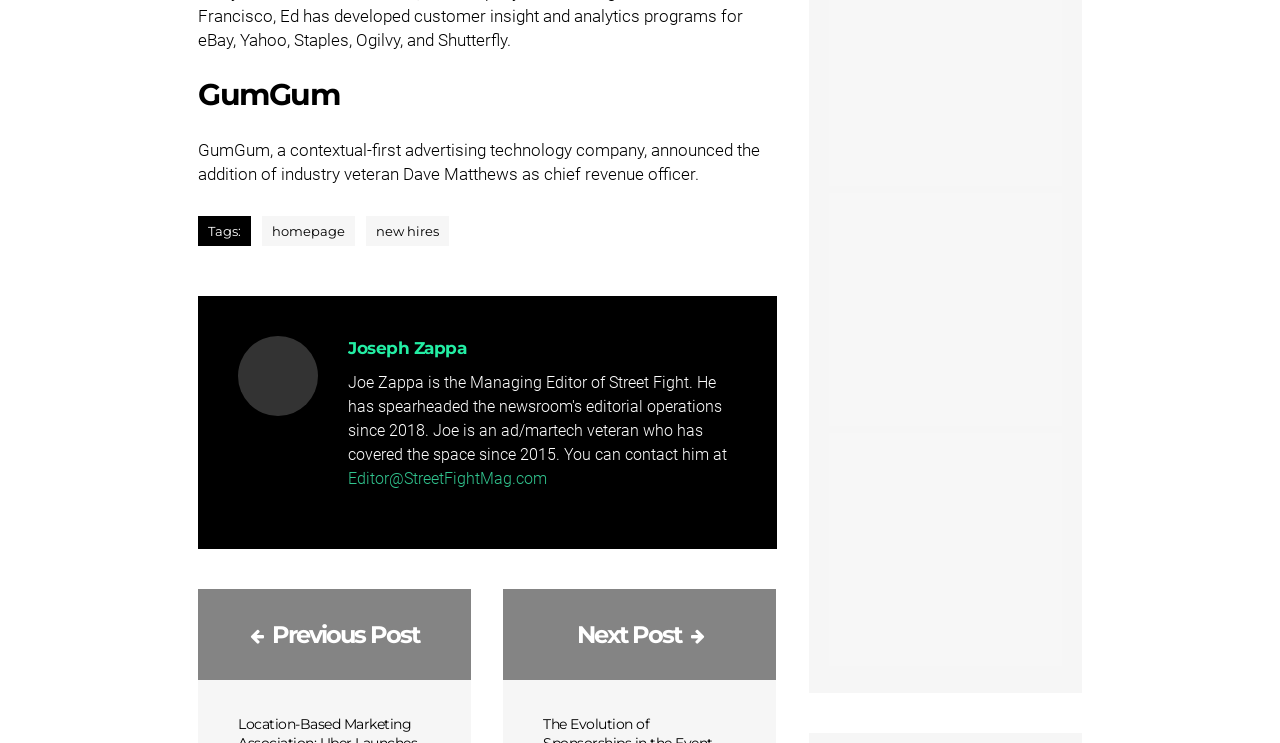What is the text of the link on the right side?
Please give a detailed and elaborate explanation in response to the question.

The text of the link on the right side is 'Joseph Zappa' which is located at the middle of the webpage with a bounding box coordinate of [0.272, 0.455, 0.364, 0.481].